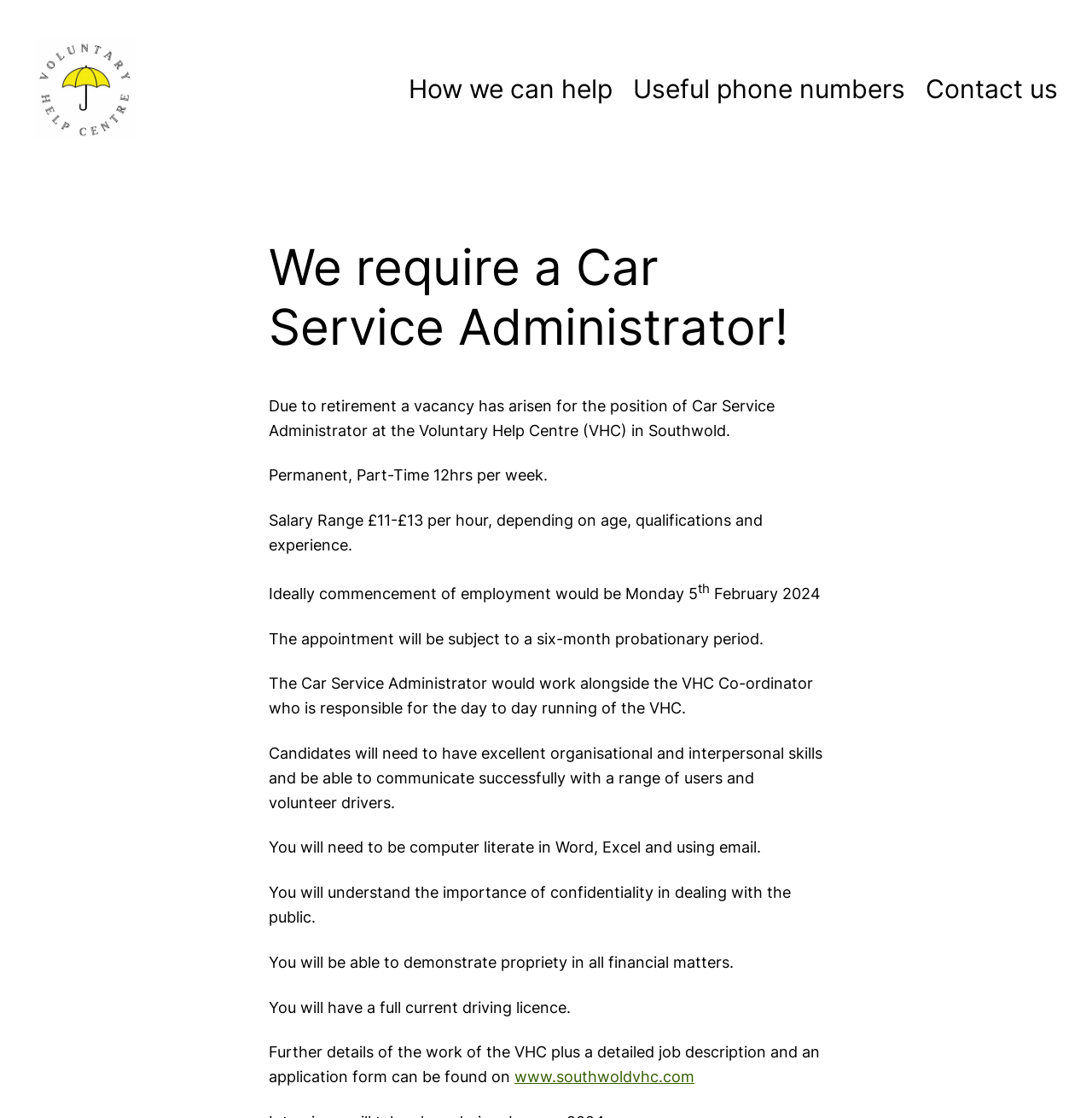What is the vacancy for?
Refer to the screenshot and respond with a concise word or phrase.

Car Service Administrator